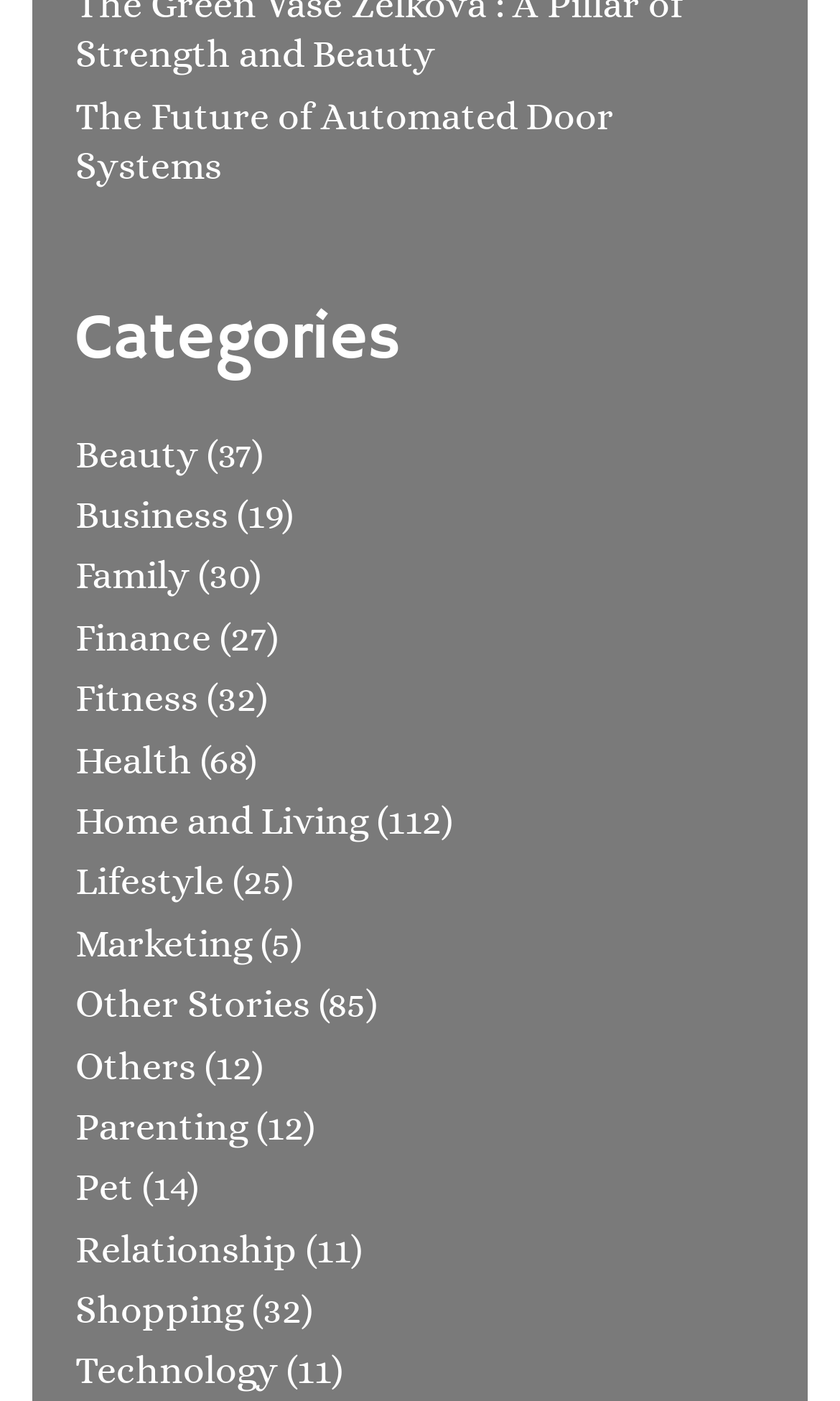Please locate the bounding box coordinates of the element that needs to be clicked to achieve the following instruction: "Browse the 'Family' category". The coordinates should be four float numbers between 0 and 1, i.e., [left, top, right, bottom].

[0.09, 0.396, 0.226, 0.427]